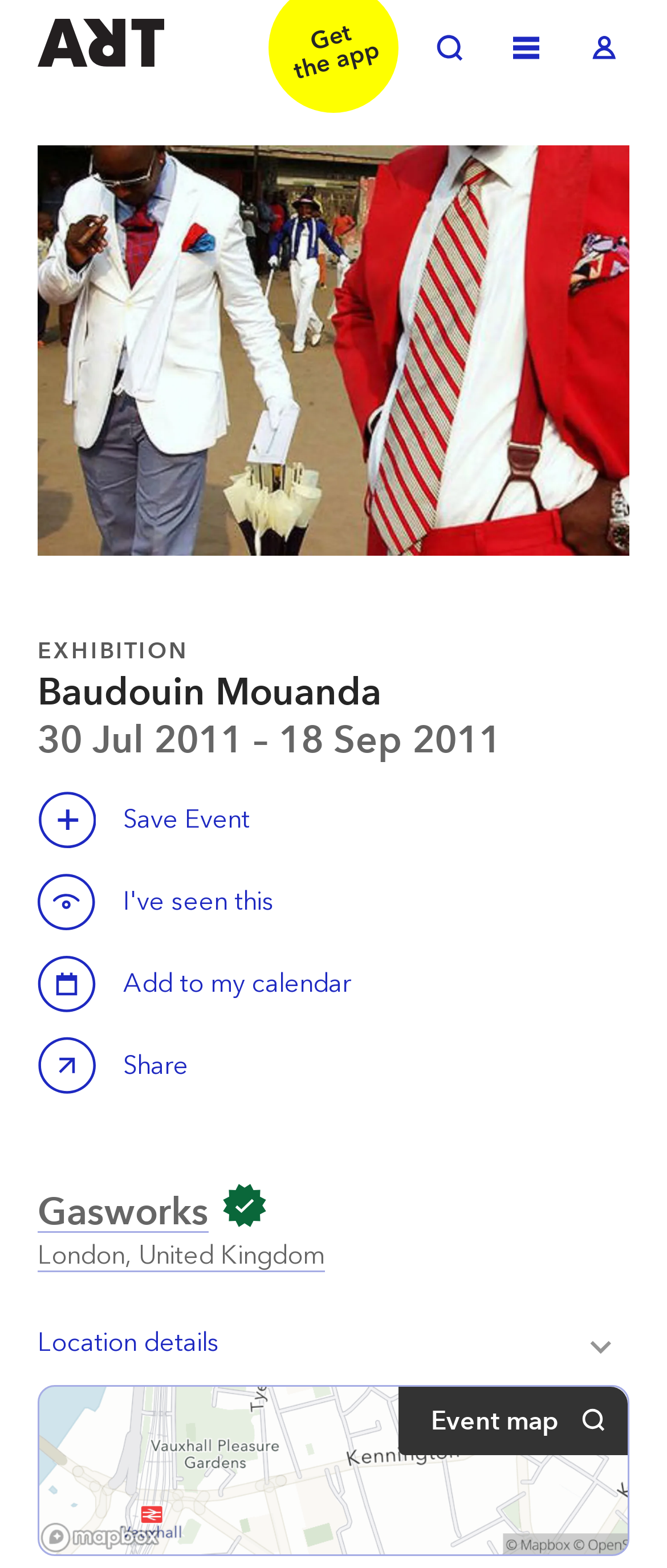Pinpoint the bounding box coordinates of the area that should be clicked to complete the following instruction: "Toggle search". The coordinates must be given as four float numbers between 0 and 1, i.e., [left, top, right, bottom].

[0.636, 0.015, 0.713, 0.048]